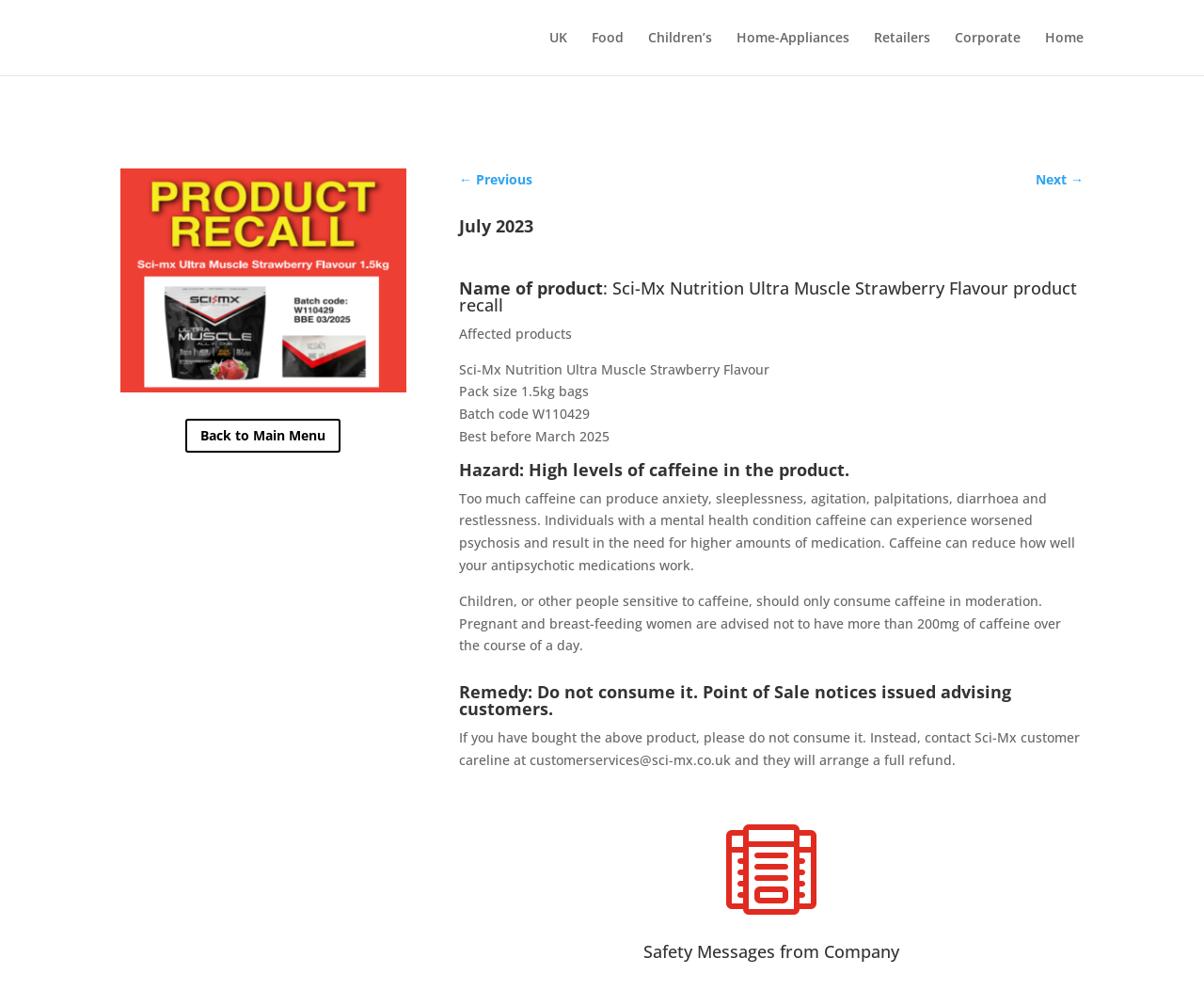Utilize the details in the image to give a detailed response to the question: What is the batch code of the affected product?

The batch code of the affected product can be found in the 'Affected products' section, which lists 'Batch code W110429' as one of the details. This batch code is specific to the recalled product.